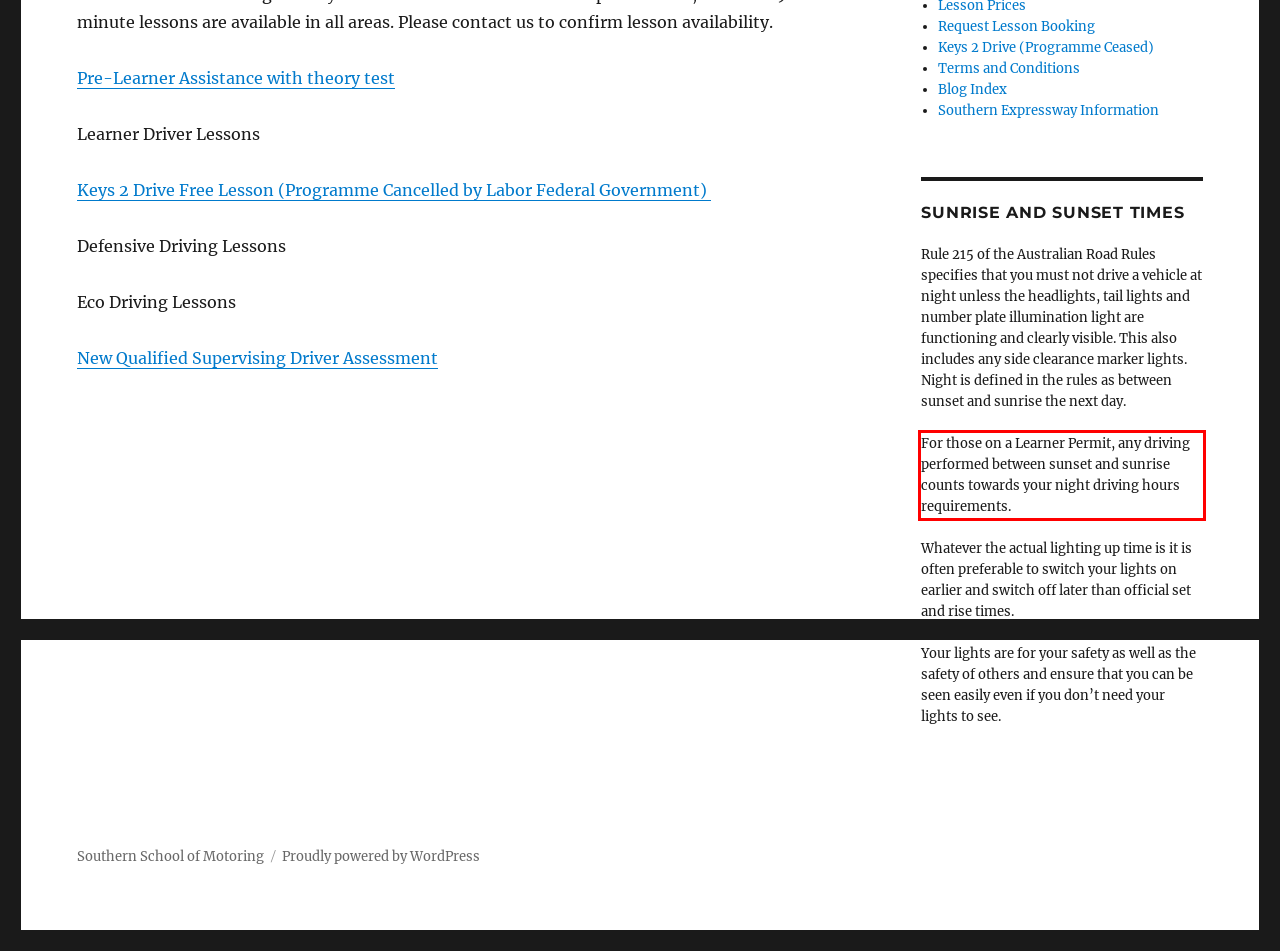Please identify and extract the text content from the UI element encased in a red bounding box on the provided webpage screenshot.

For those on a Learner Permit, any driving performed between sunset and sunrise counts towards your night driving hours requirements.